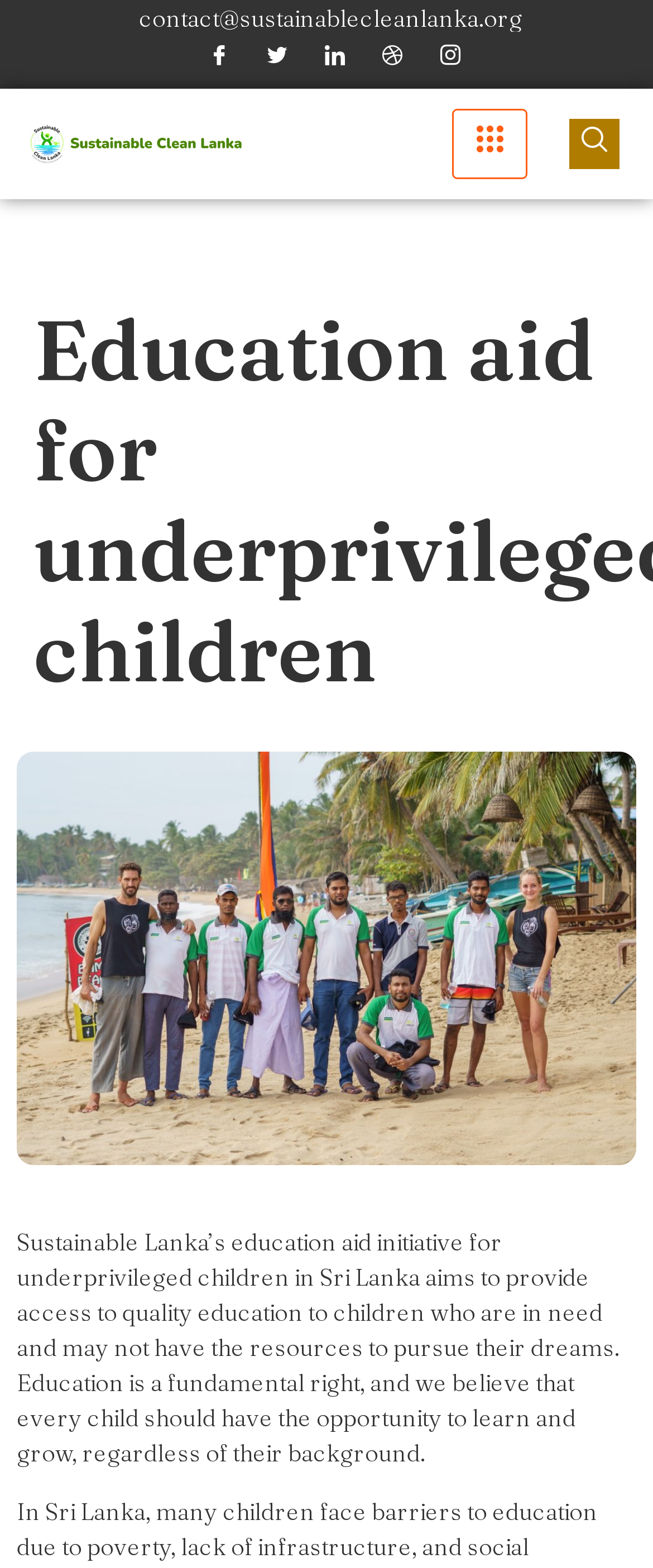Determine the heading of the webpage and extract its text content.

Education aid for underprivileged children